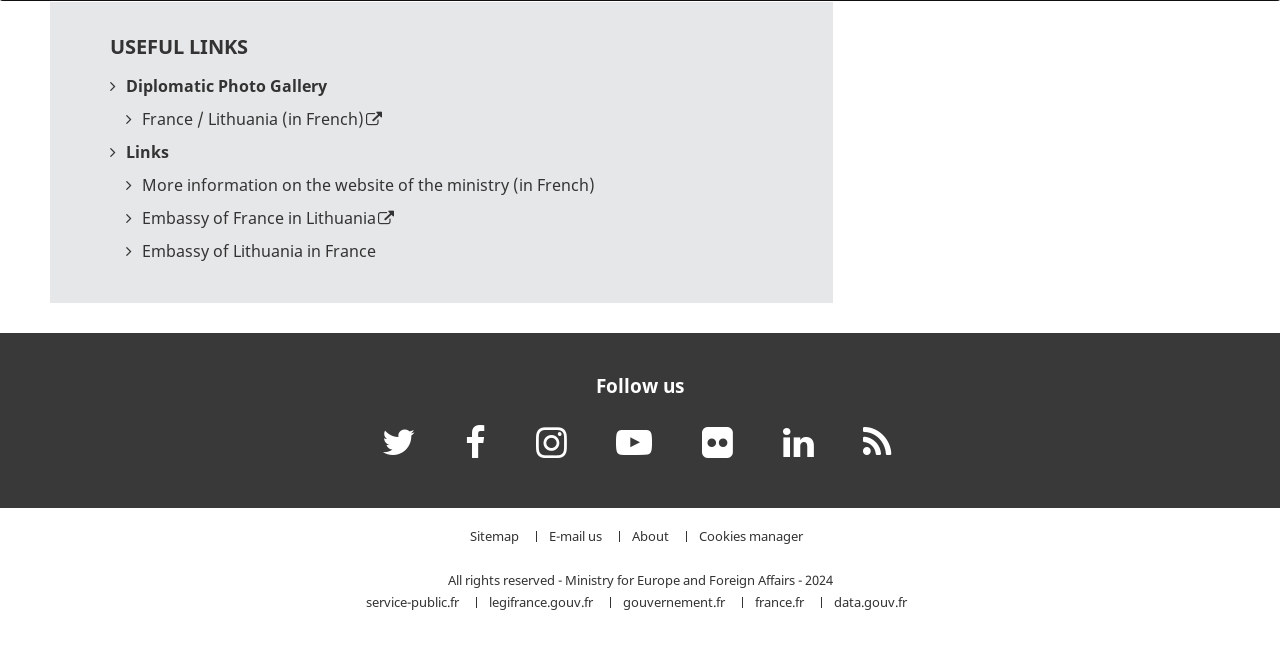Determine the bounding box coordinates of the section to be clicked to follow the instruction: "View diplomatic photo gallery". The coordinates should be given as four float numbers between 0 and 1, formatted as [left, top, right, bottom].

[0.098, 0.115, 0.255, 0.149]